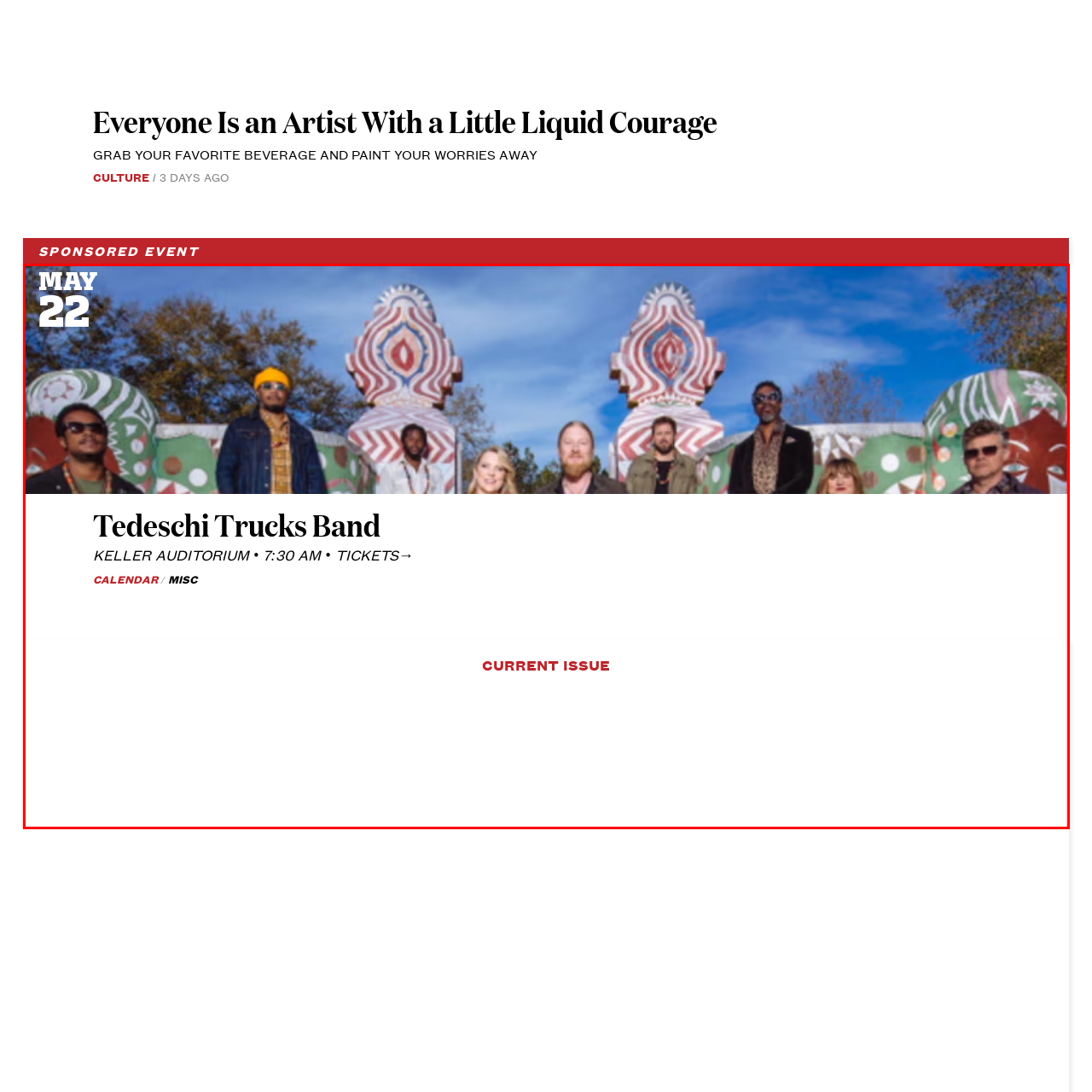What is the venue of the event?
Study the area inside the red bounding box in the image and answer the question in detail.

The venue 'KELLER AUDITORIUM' is noted beneath the band's name, providing information about the location of the event.